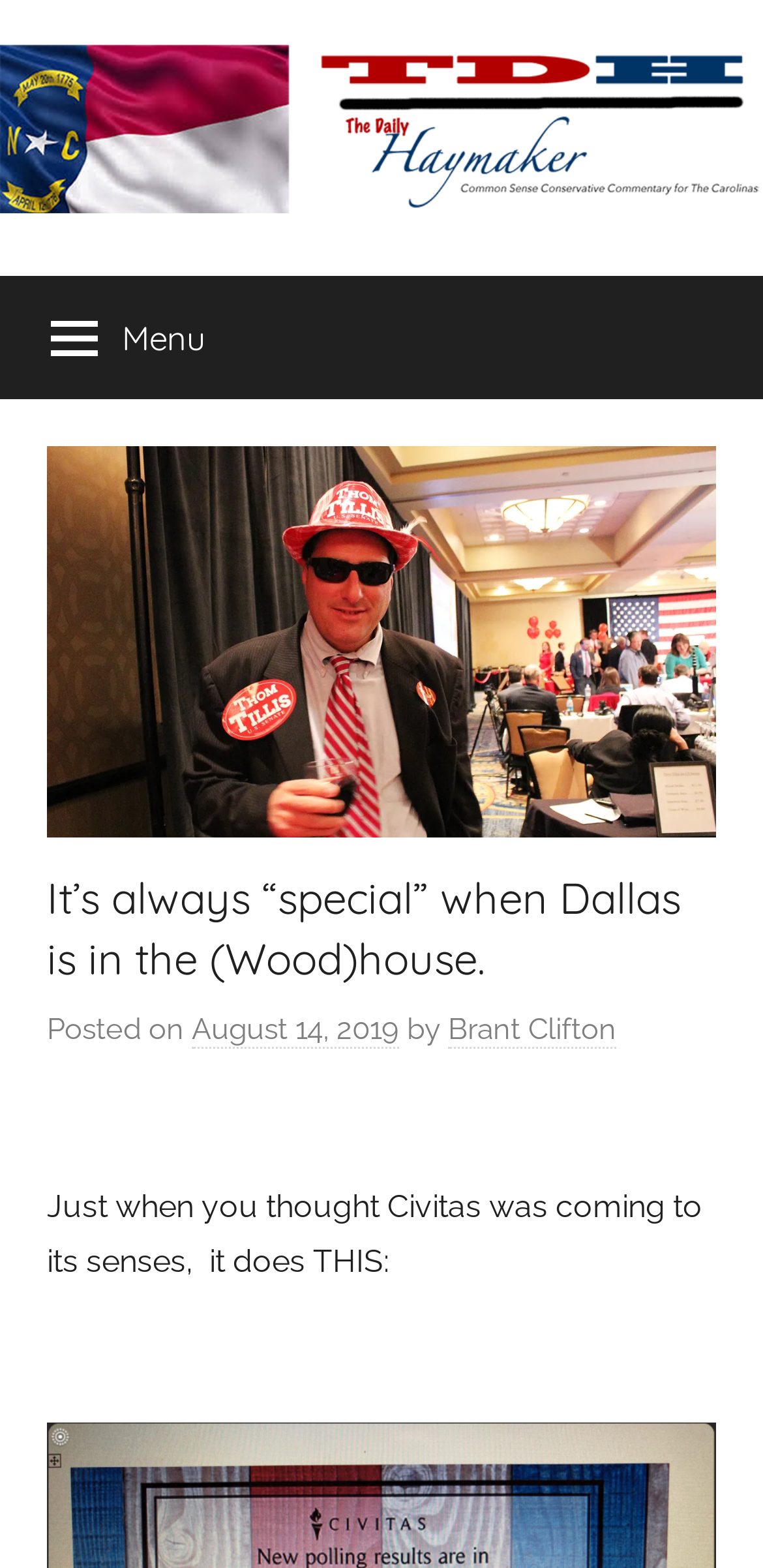Offer a detailed explanation of the webpage layout and contents.

The webpage is an article from "The Daily Haymaker" with a Carolina-flavored conservative commentary. At the top, there is a logo of "The Daily Haymaker" accompanied by a link to the website. Below the logo, there is a link to the website again, followed by a brief description of the website. A "Menu" button is located to the right of the description, which expands to reveal the primary menu.

The main content of the webpage is an article with the title "It’s always “special” when Dallas is in the (Wood)house." The title is a heading that spans almost the entire width of the page. Below the title, there is a line of text that indicates the article was posted on August 14, 2019, by Brant Clifton.

The article begins with a sentence "Just when you thought Civitas was coming to its senses, it does THIS:" which is followed by the rest of the article content. The text is arranged in a single column that spans most of the page width. There are no images within the article content, but there is a logo of "The Daily Haymaker" at the top of the page.